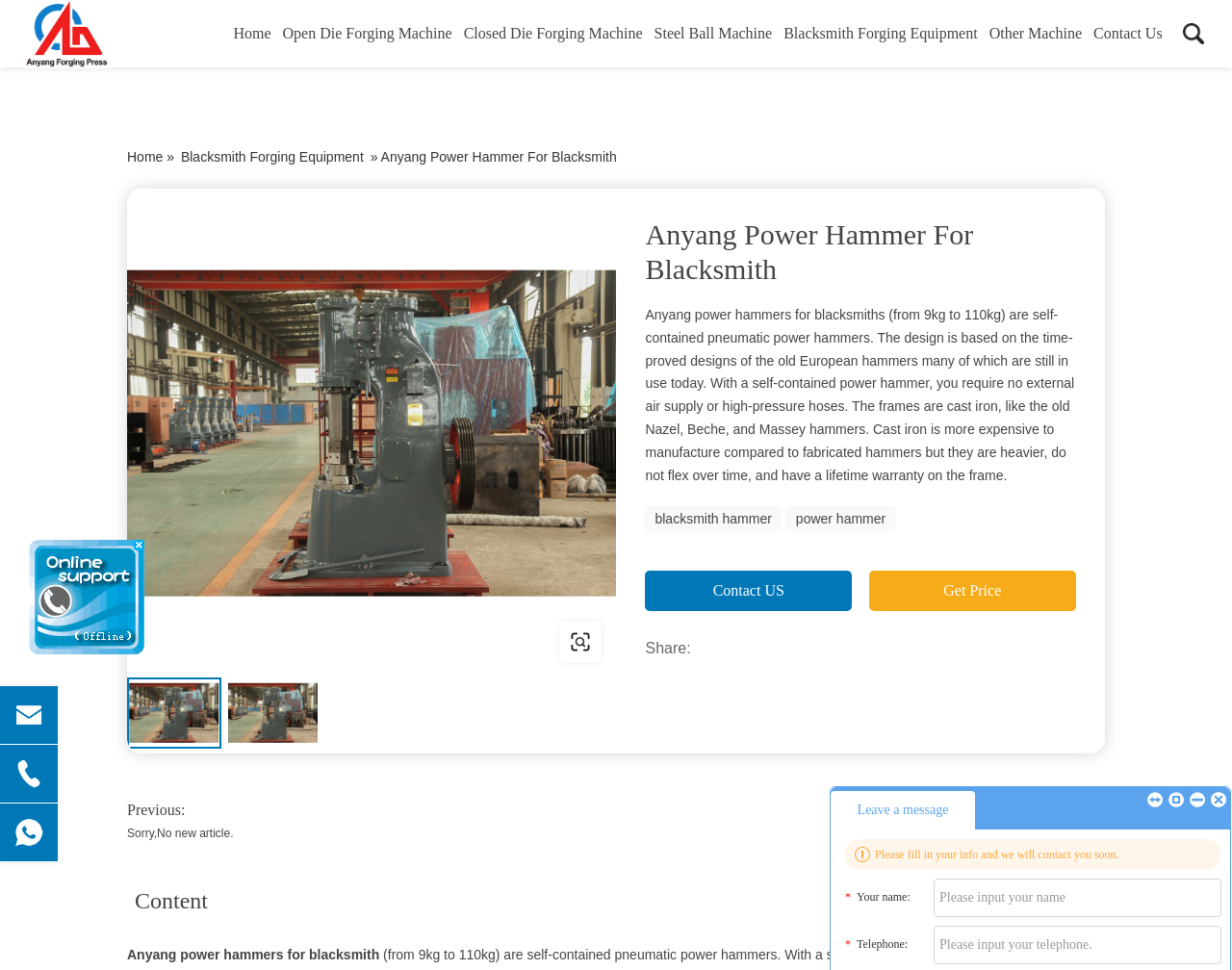Pinpoint the bounding box coordinates for the area that should be clicked to perform the following instruction: "View the 'Blacksmith Forging Equipment' page".

[0.147, 0.154, 0.295, 0.17]